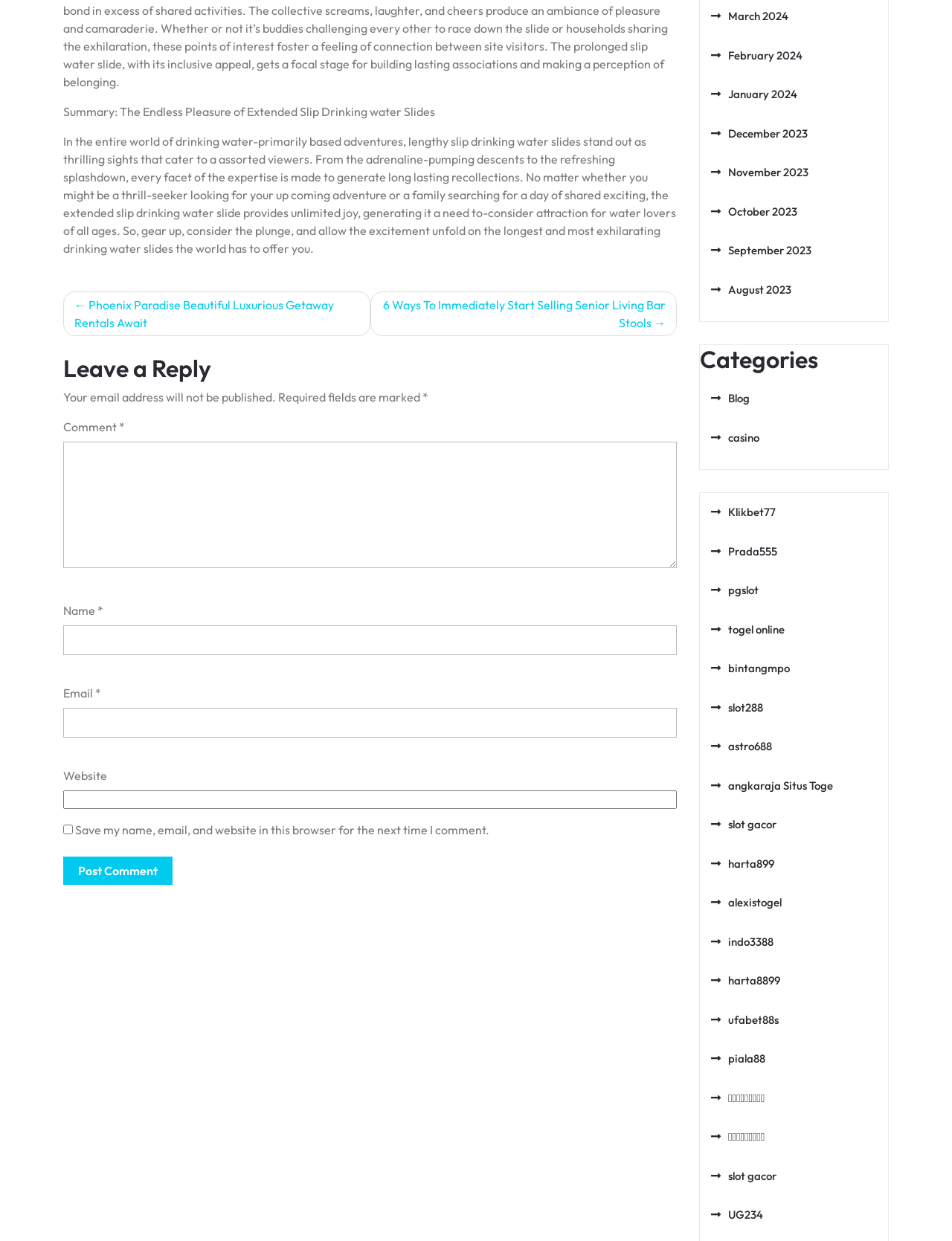Examine the image and give a thorough answer to the following question:
What is the purpose of the 'Post Comment' button?

The 'Post Comment' button is located below the comment text box and other input fields, suggesting that it is used to submit a comment after filling out the required information.